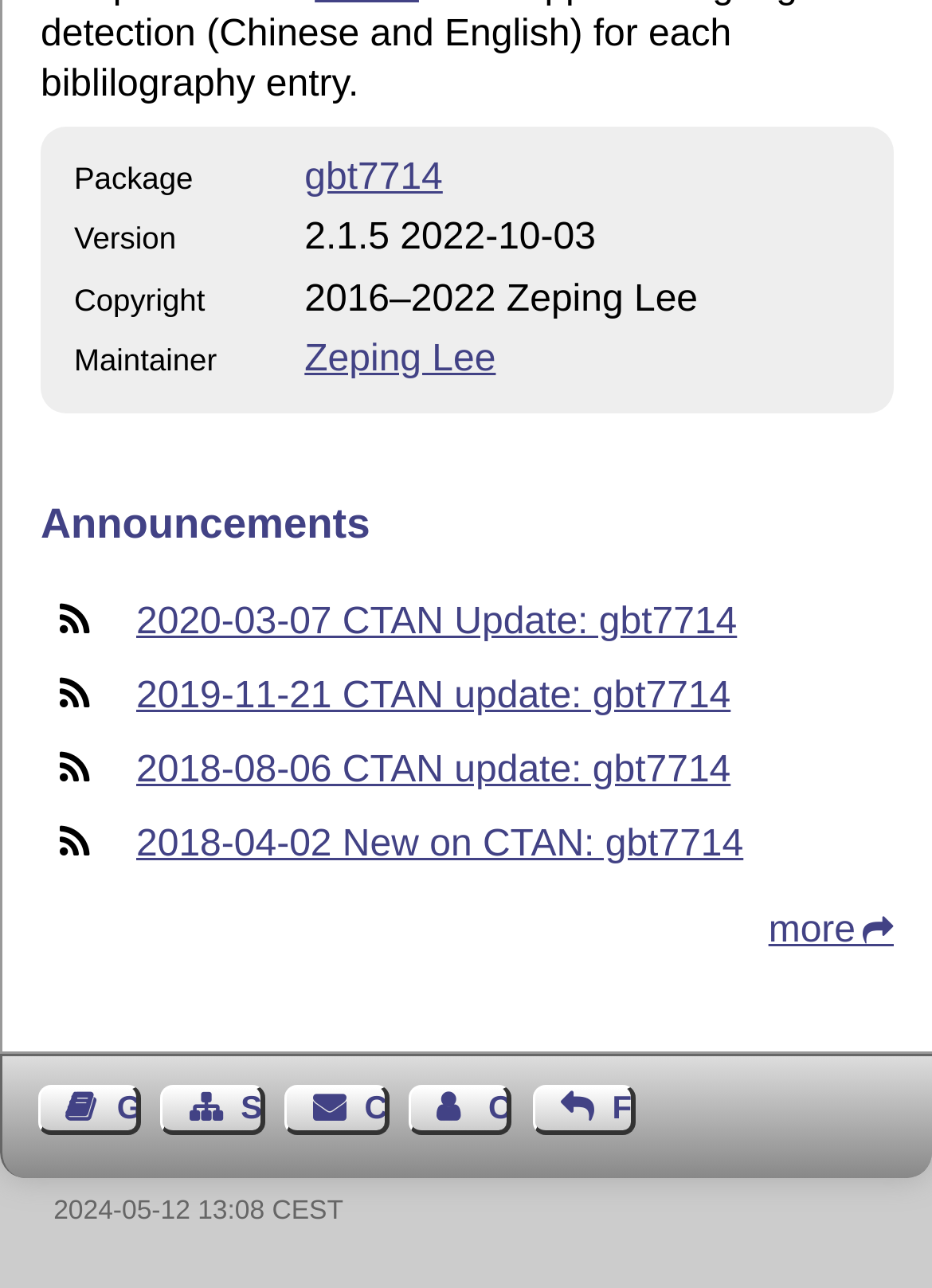How many announcements are listed?
Refer to the image and provide a thorough answer to the question.

The announcements are listed below the 'Announcements' heading, and there are four links listed, each corresponding to a different announcement.